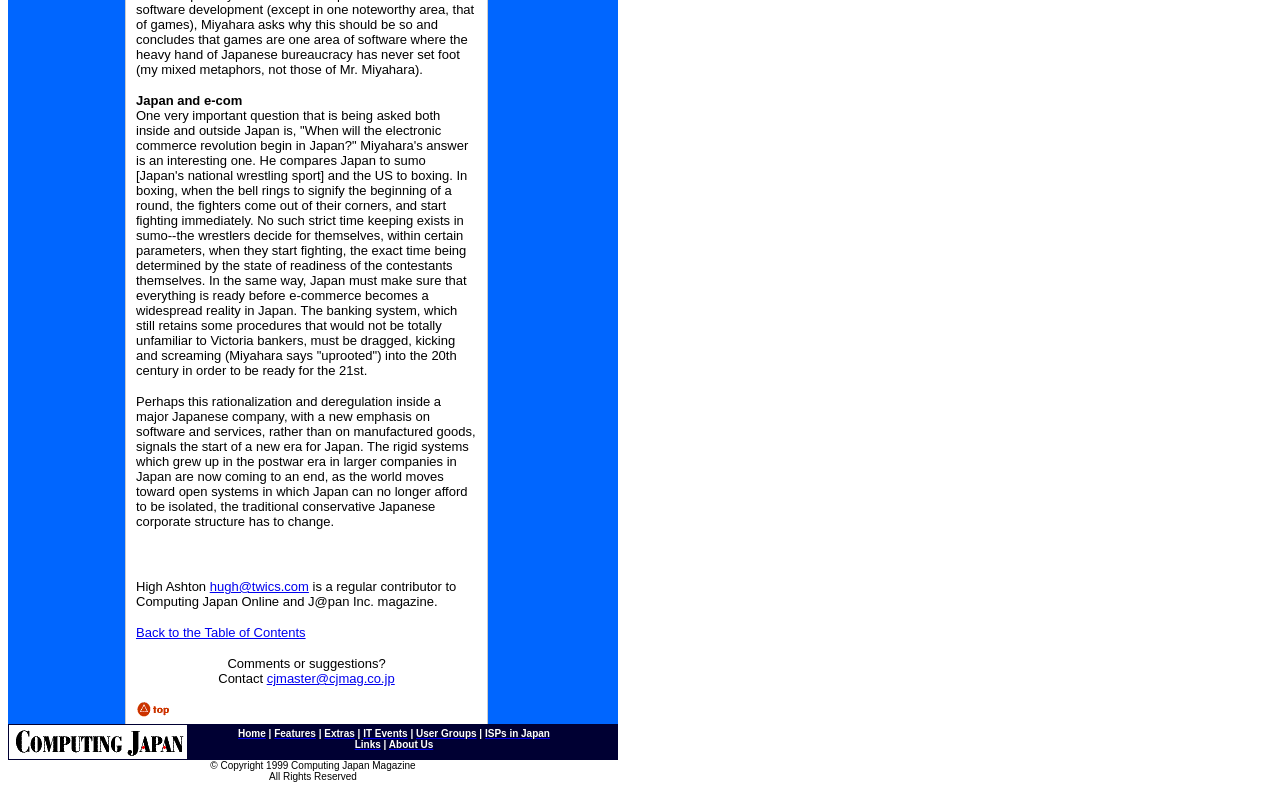Determine the bounding box coordinates of the clickable element necessary to fulfill the instruction: "Go back to the table of contents". Provide the coordinates as four float numbers within the 0 to 1 range, i.e., [left, top, right, bottom].

[0.106, 0.791, 0.239, 0.81]